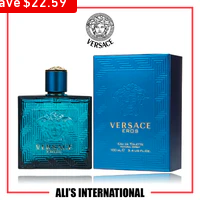Describe all significant details and elements found in the image.

The image features the Versace Eros fragrance, elegantly packaged in a striking blue bottle accompanied by its decorative box. The design includes the iconic Versace logo at the top, emphasizing luxury and sophistication. Prominently displayed in a red banner above the product is a savings tag indicating a discount of $22.59. Beneath the product, "ALI'S INTERNATIONAL" is noted, suggesting that this brand offers exclusive deals and a variety of fragrances. This alluring presentation showcases the opulence associated with the Versace brand, appealing directly to fragrance enthusiasts and collectors alike.